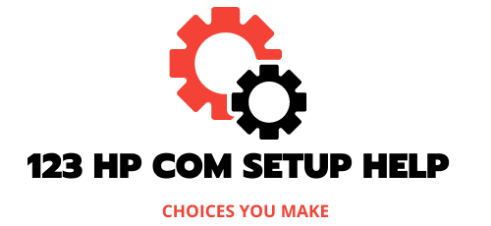Describe all elements and aspects of the image.

The image features a logo for "123 HP Com Setup Help," prominently displaying the text in bold, striking typography. The upper portion showcases two interlocking gears, one in red and one in black, symbolizing technology and support. Below the logo, the phrase "CHOICES YOU MAKE" is presented in a smaller font, emphasizing the theme of empowerment and decision-making in the context of setup assistance. This visual representation conveys a focus on providing valuable guidance and support for users navigating setup processes, particularly related to HP products. The overall design balances clarity and visual impact, making it easy to identify the brand's purpose and services.